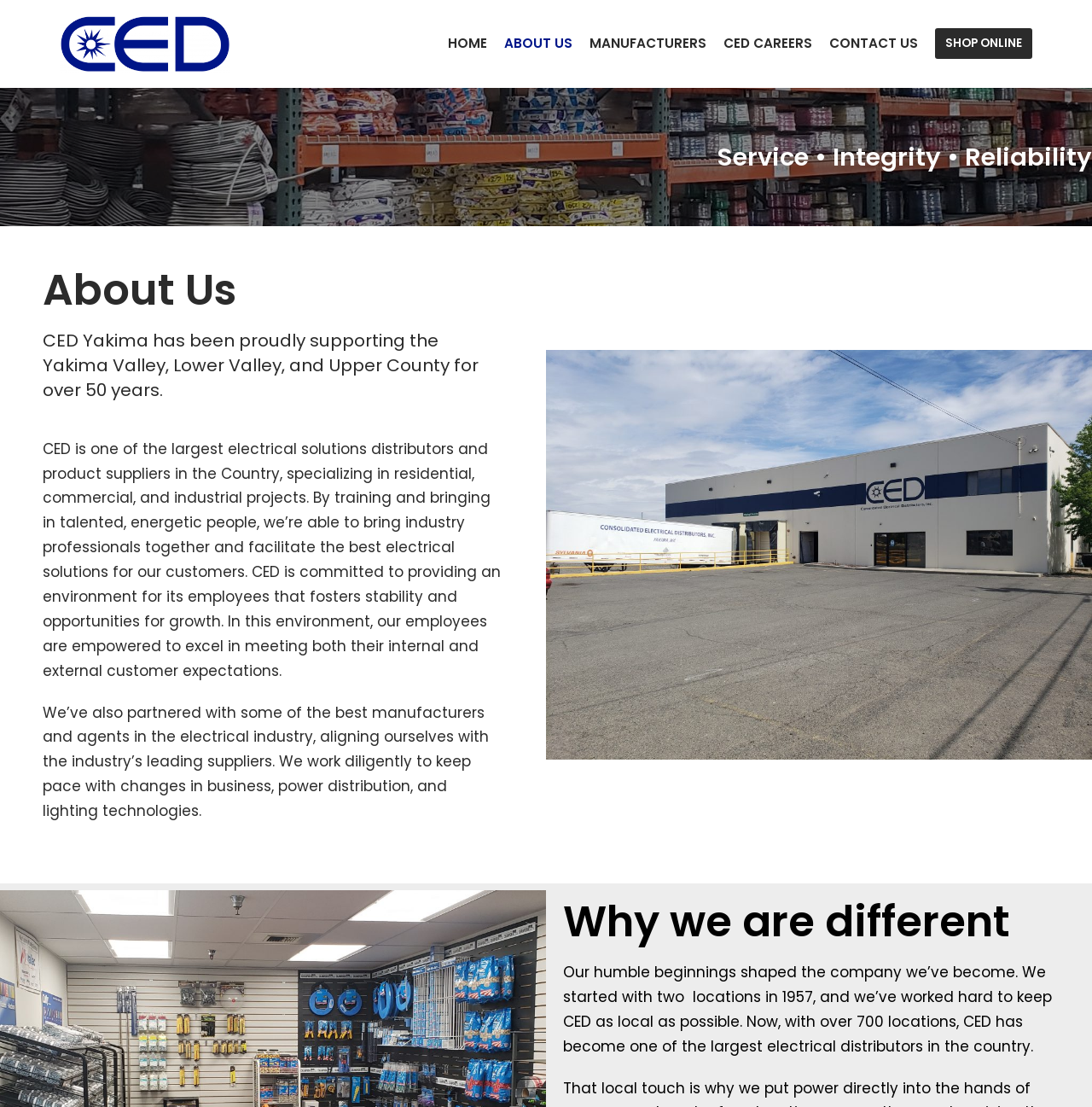Based on the provided description, "About Us", find the bounding box of the corresponding UI element in the screenshot.

[0.462, 0.03, 0.524, 0.049]